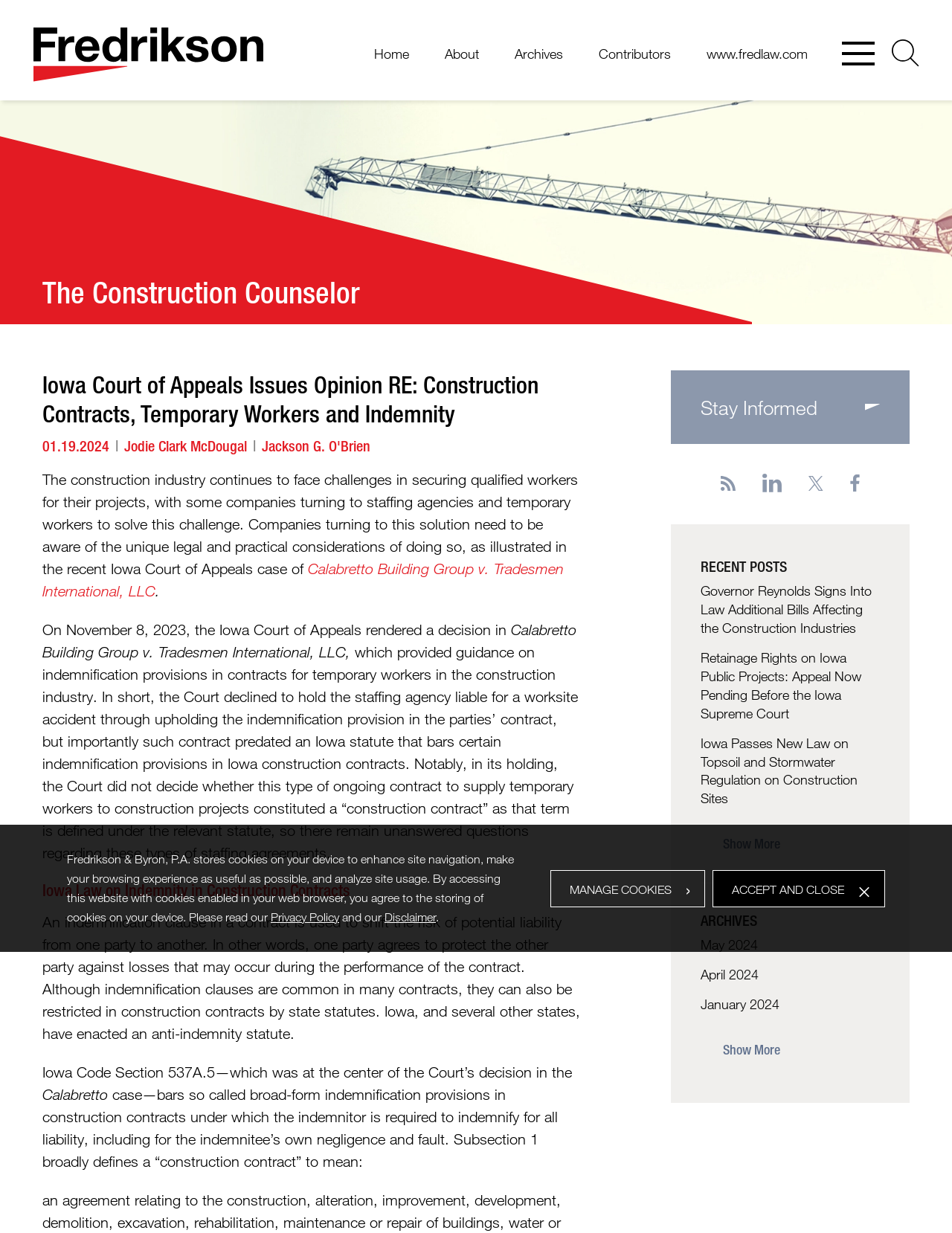Find the bounding box coordinates for the area you need to click to carry out the instruction: "Search for something". The coordinates should be four float numbers between 0 and 1, indicated as [left, top, right, bottom].

[0.937, 0.032, 0.966, 0.054]